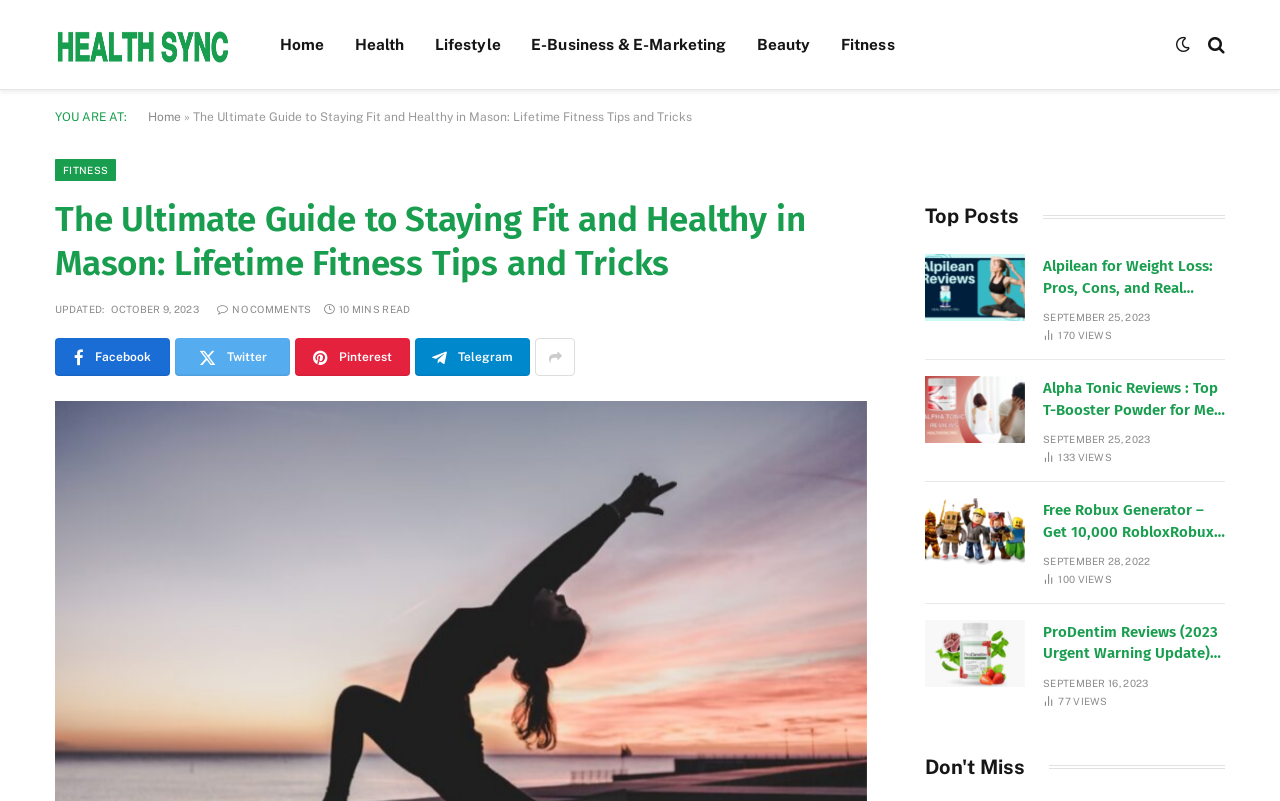Determine the bounding box of the UI element mentioned here: "parent_node: Home title="Health Sync Pro"". The coordinates must be in the format [left, top, right, bottom] with values ranging from 0 to 1.

[0.043, 0.016, 0.18, 0.096]